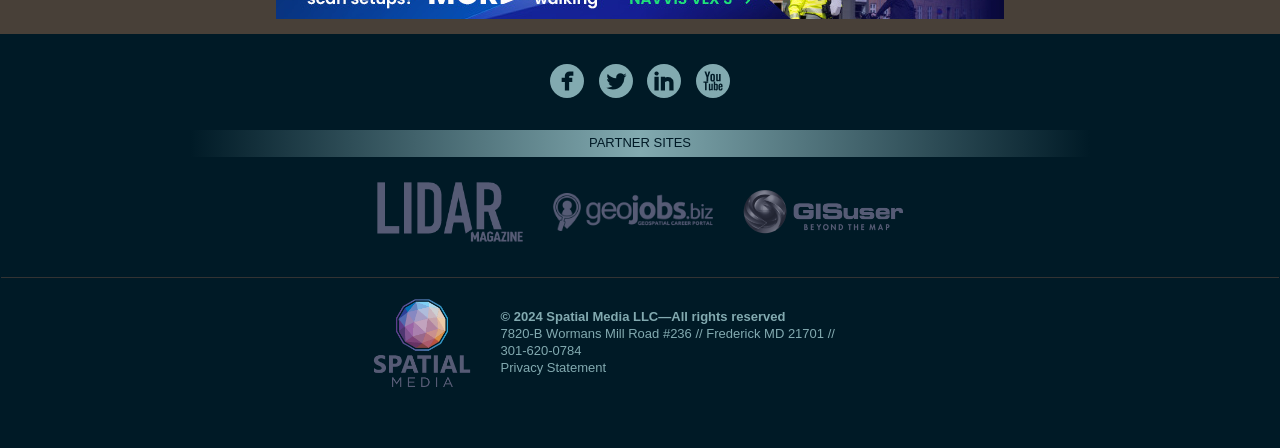Pinpoint the bounding box coordinates of the area that must be clicked to complete this instruction: "go to geojobs.biz".

[0.432, 0.451, 0.557, 0.489]